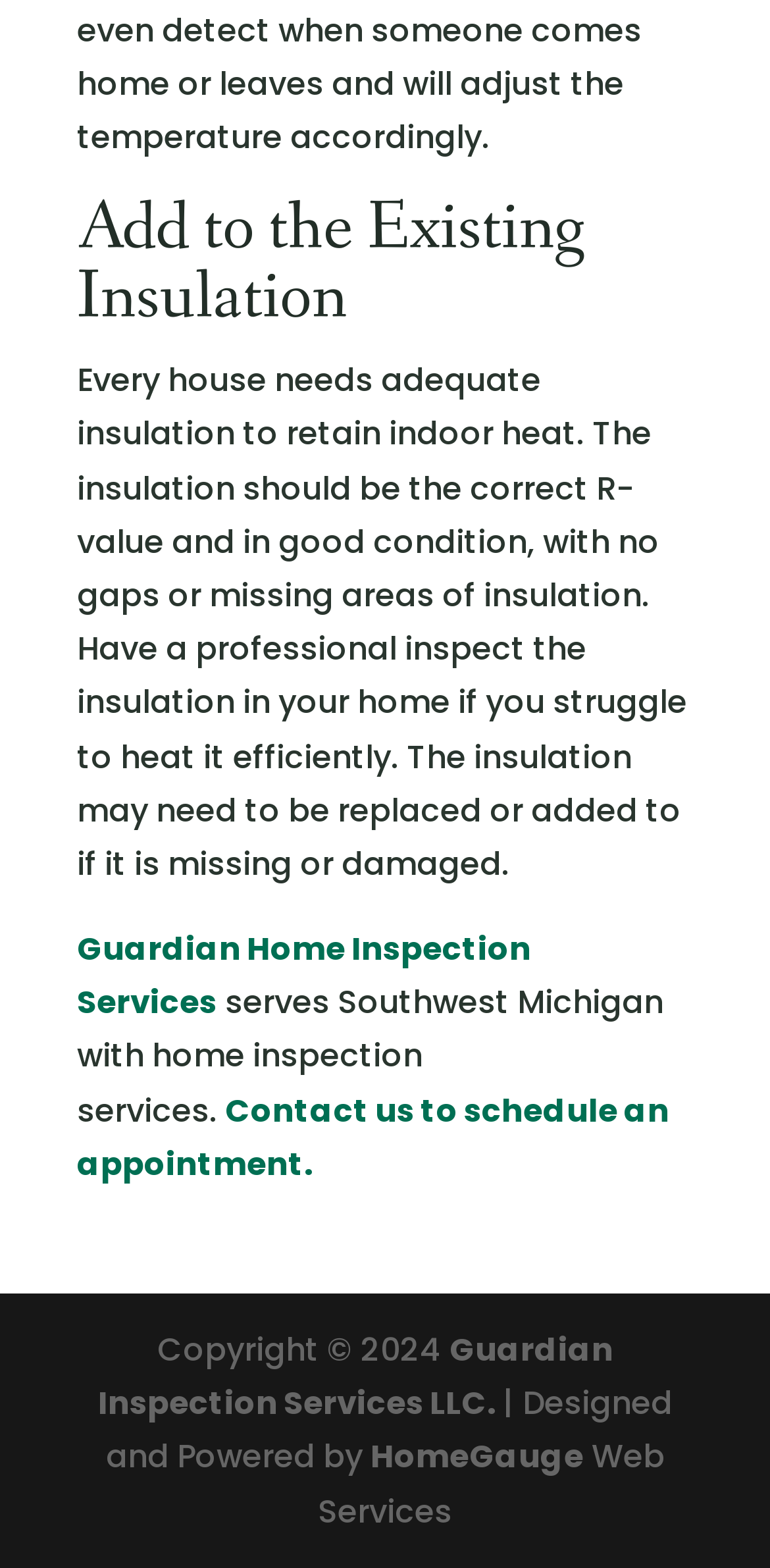What is the purpose of insulation in a house?
Make sure to answer the question with a detailed and comprehensive explanation.

According to the webpage, the purpose of insulation in a house is to retain indoor heat, as mentioned in the static text 'Every house needs adequate insulation to retain indoor heat...'.